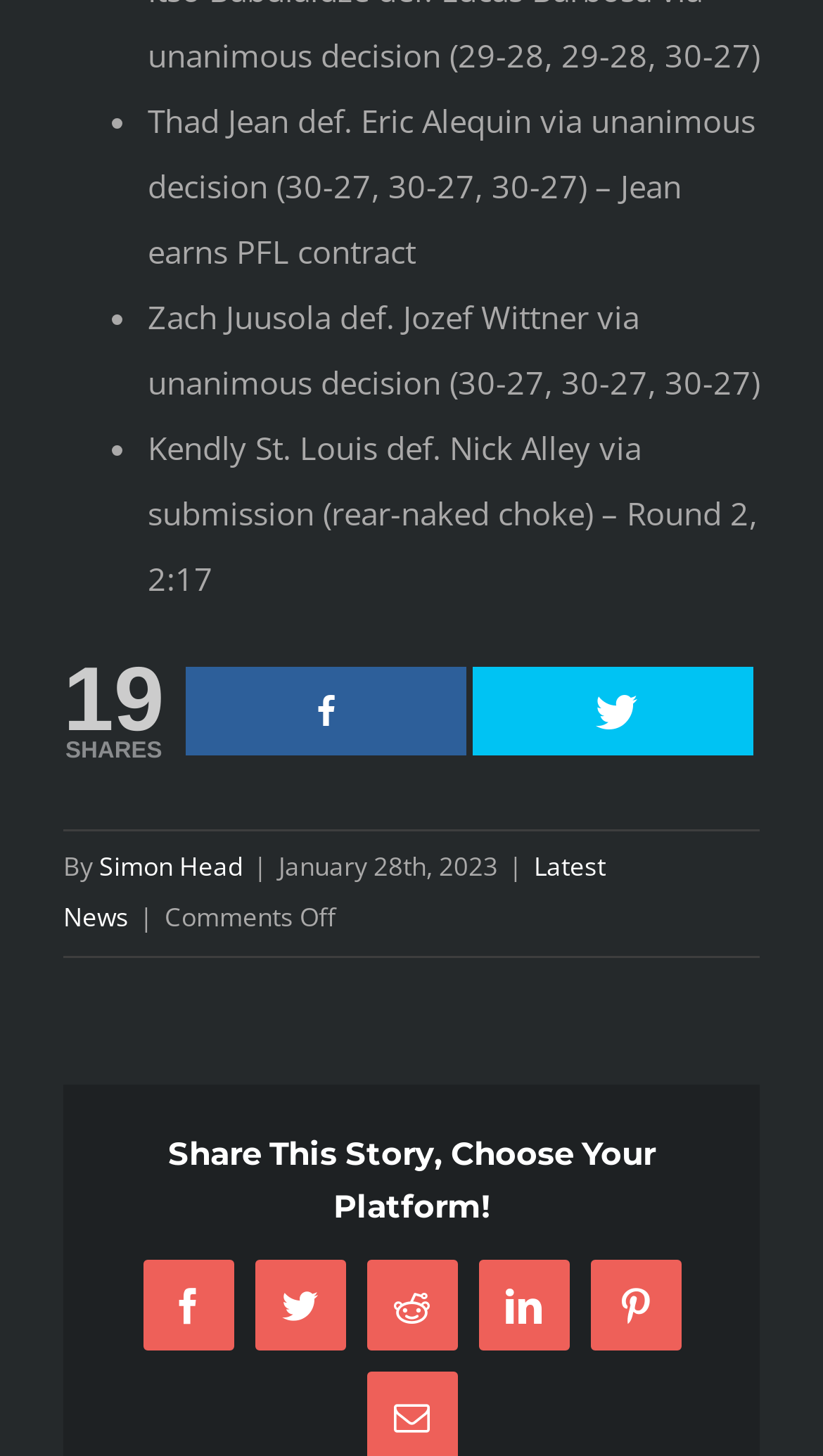Indicate the bounding box coordinates of the element that needs to be clicked to satisfy the following instruction: "Read the latest news". The coordinates should be four float numbers between 0 and 1, i.e., [left, top, right, bottom].

[0.077, 0.582, 0.736, 0.643]